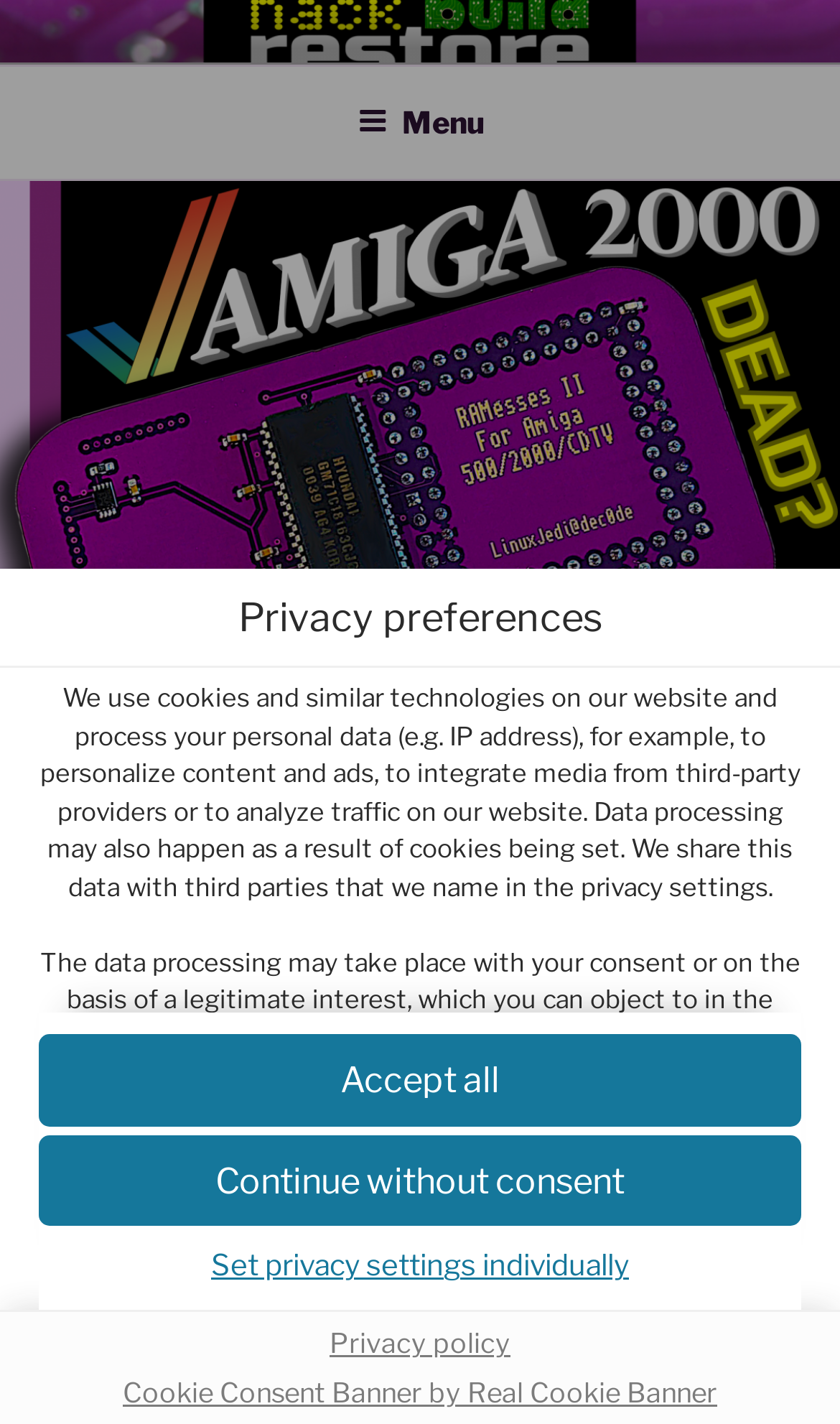Please specify the bounding box coordinates in the format (top-left x, top-left y, bottom-right x, bottom-right y), with all values as floating point numbers between 0 and 1. Identify the bounding box of the UI element described by: Menu

[0.388, 0.048, 0.612, 0.123]